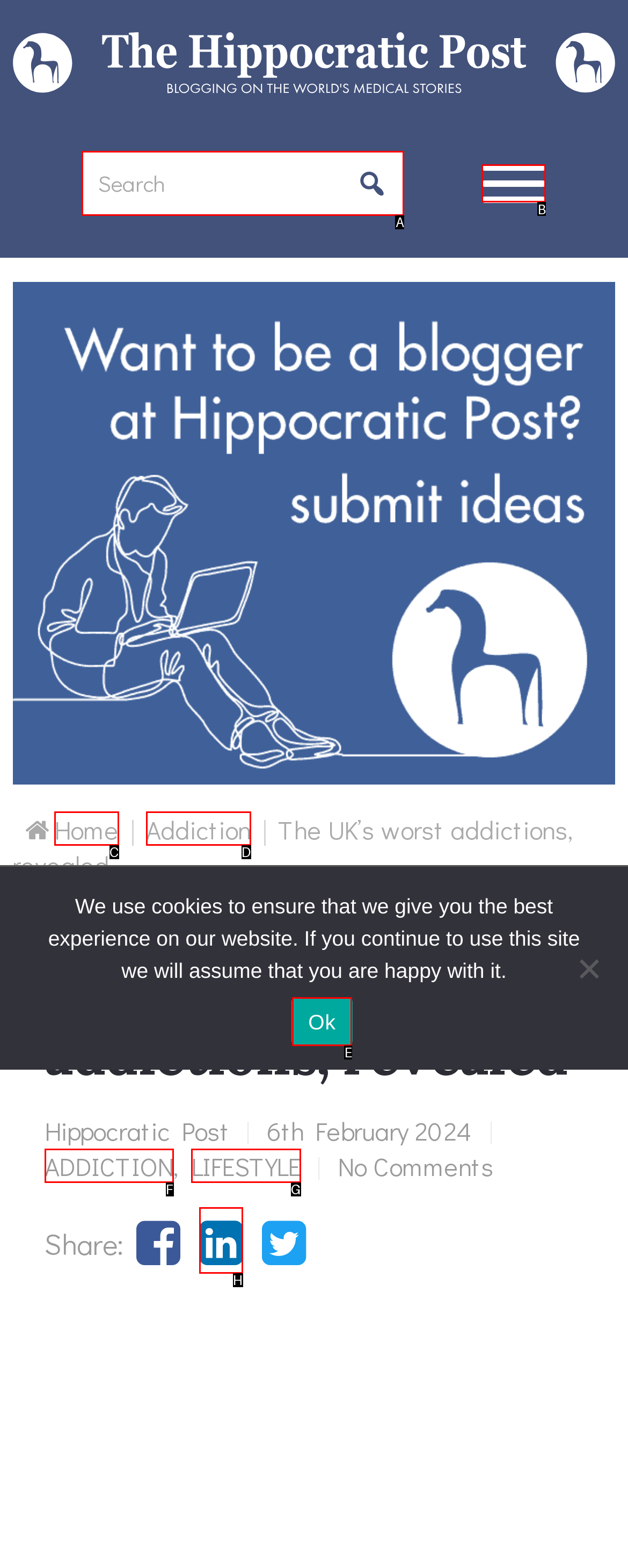Decide which letter you need to select to fulfill the task: Toggle the menu
Answer with the letter that matches the correct option directly.

B